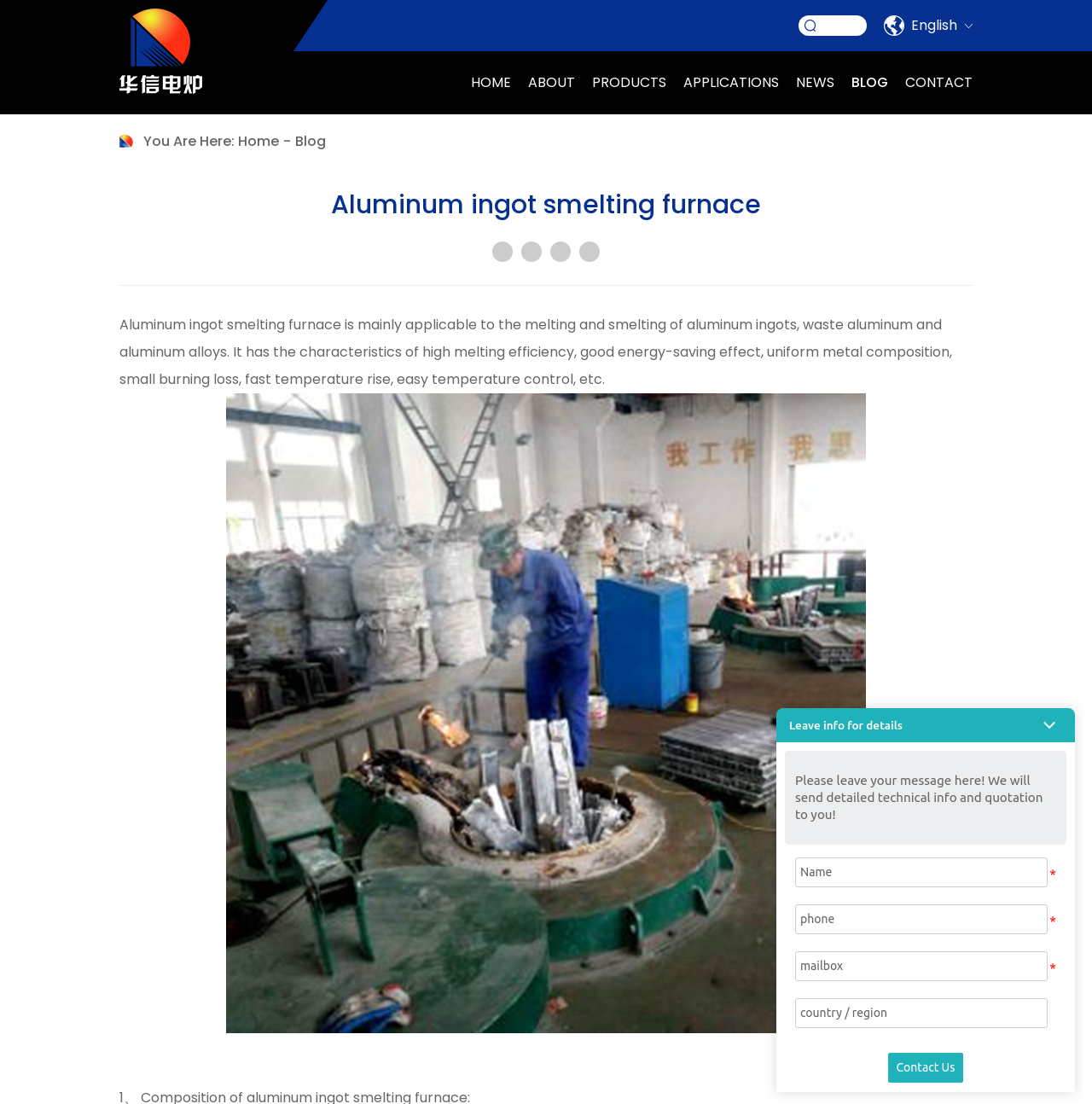Locate the bounding box coordinates for the element described below: "Leave info for details". The coordinates must be four float values between 0 and 1, formatted as [left, top, right, bottom].

[0.711, 0.641, 0.984, 0.672]